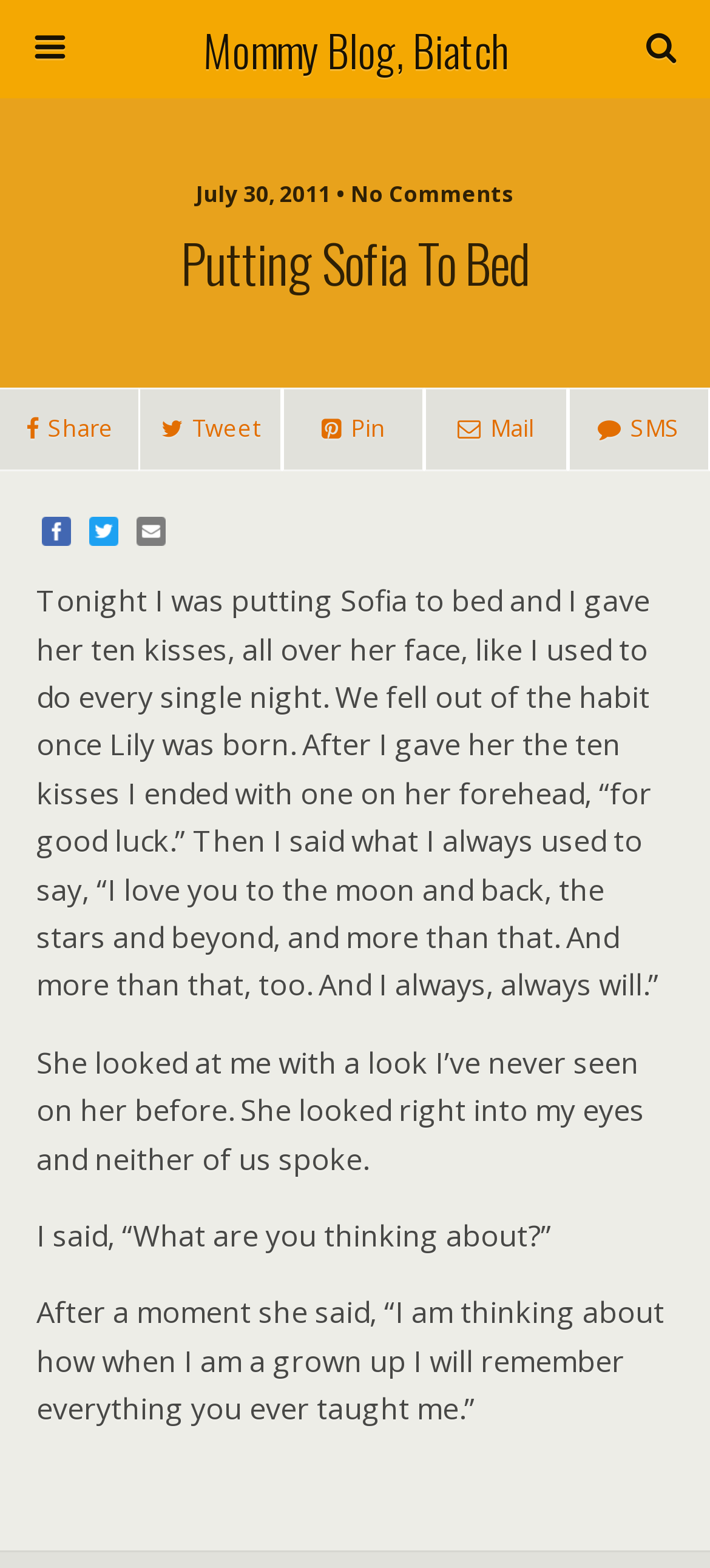Your task is to extract the text of the main heading from the webpage.

Putting Sofia To Bed